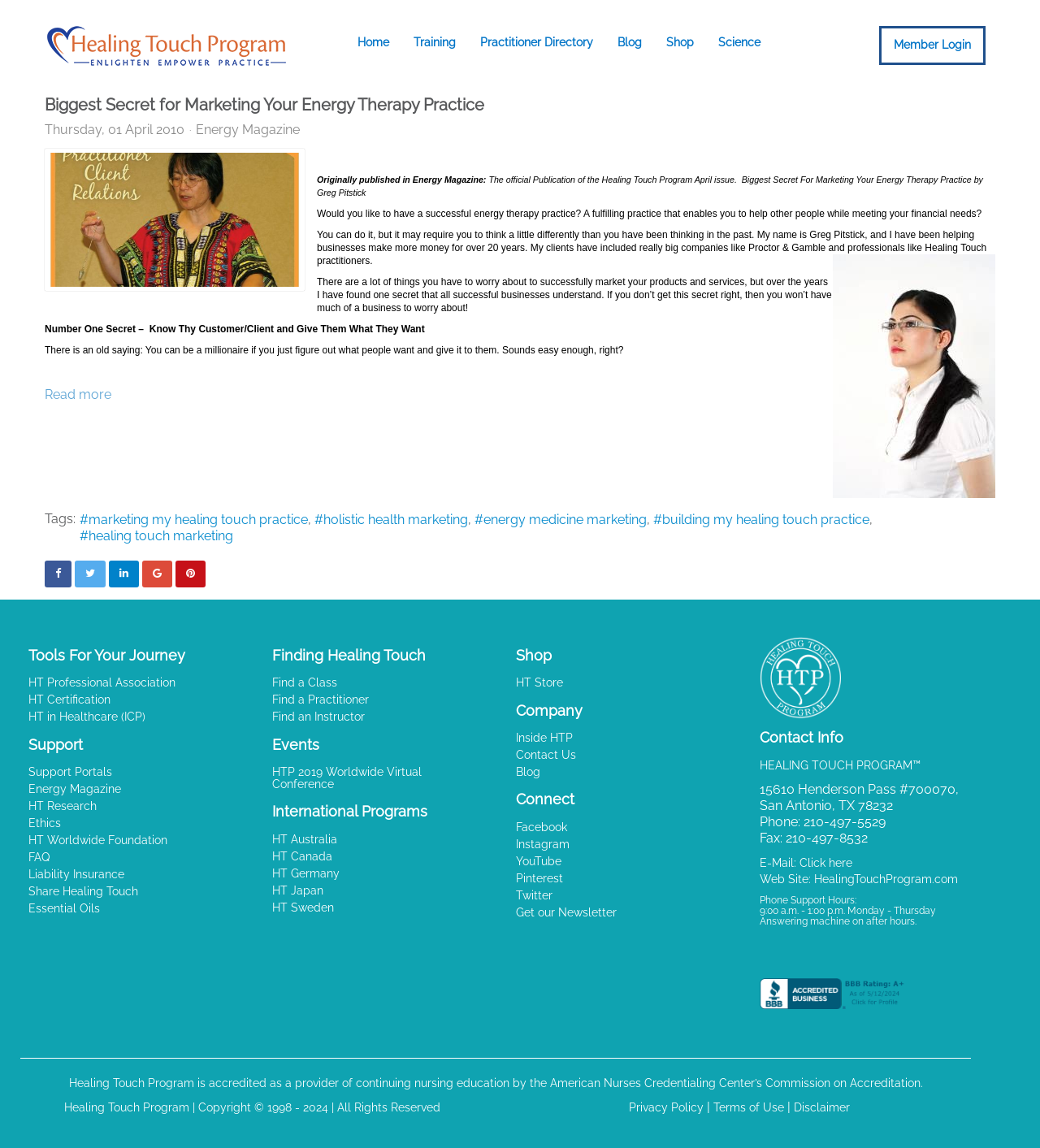Please identify the bounding box coordinates of the clickable area that will allow you to execute the instruction: "Learn more about 'HT Professional Association'".

[0.016, 0.588, 0.23, 0.603]